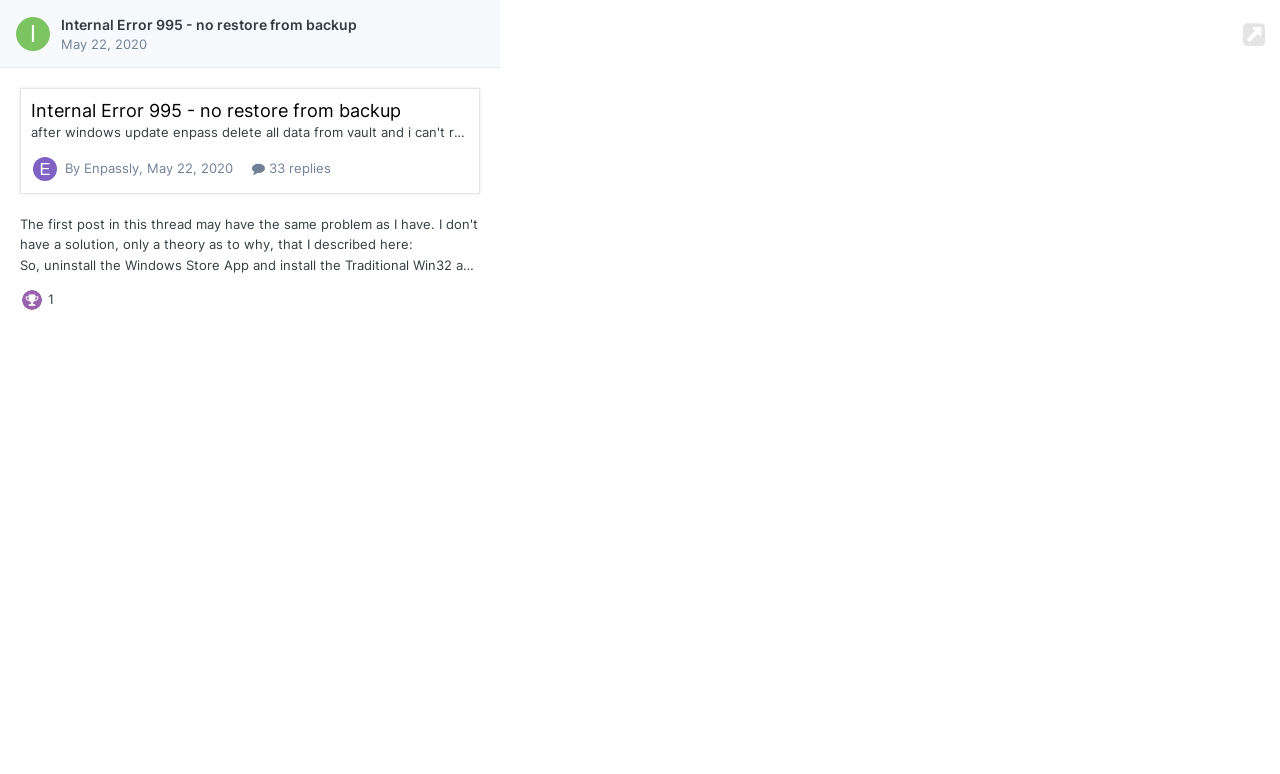Identify the bounding box coordinates of the region that needs to be clicked to carry out this instruction: "Read the replies". Provide these coordinates as four float numbers ranging from 0 to 1, i.e., [left, top, right, bottom].

[0.197, 0.206, 0.259, 0.227]